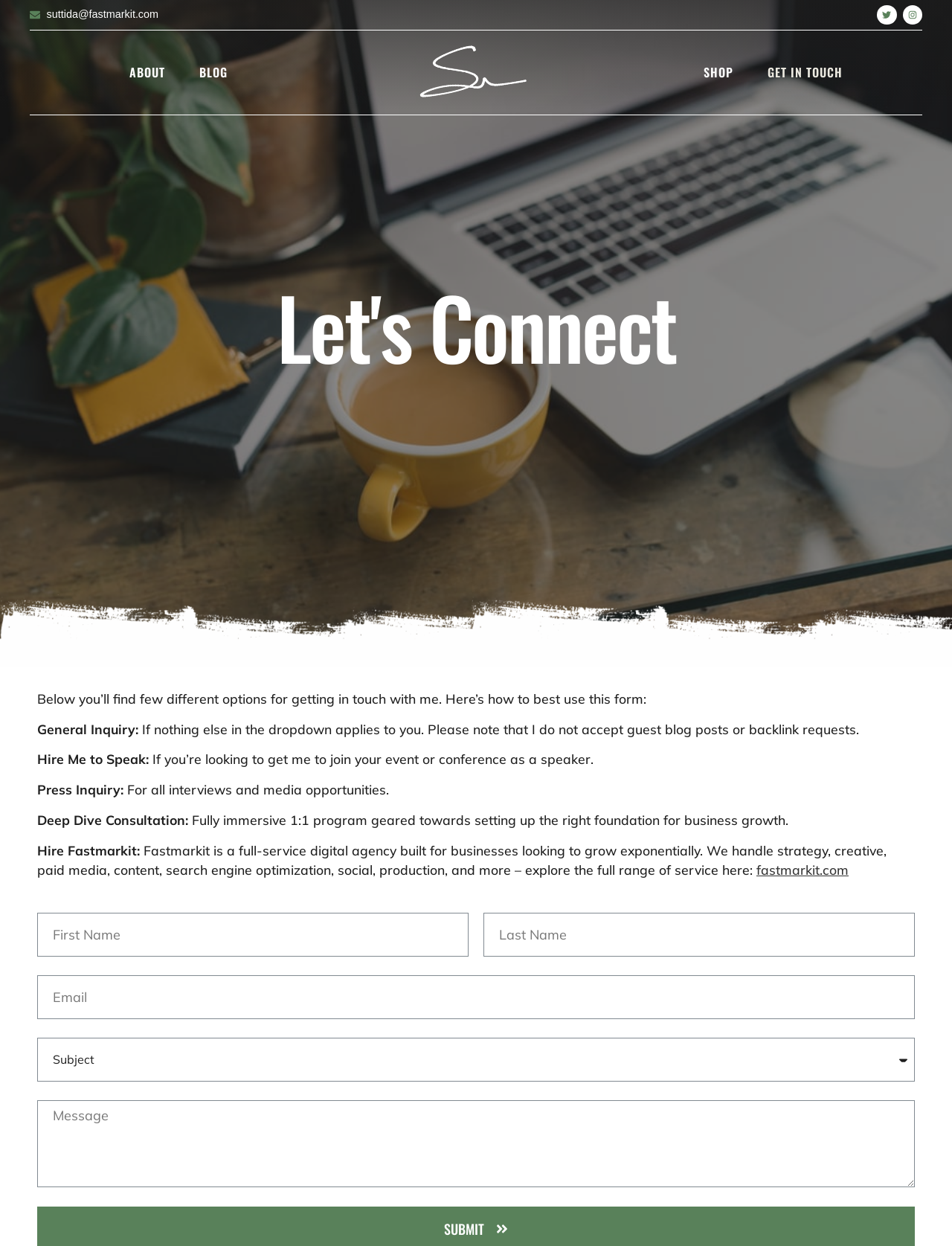Respond to the following question using a concise word or phrase: 
What are the options for getting in touch with Suttida Yang?

General Inquiry, Hire Me to Speak, etc.